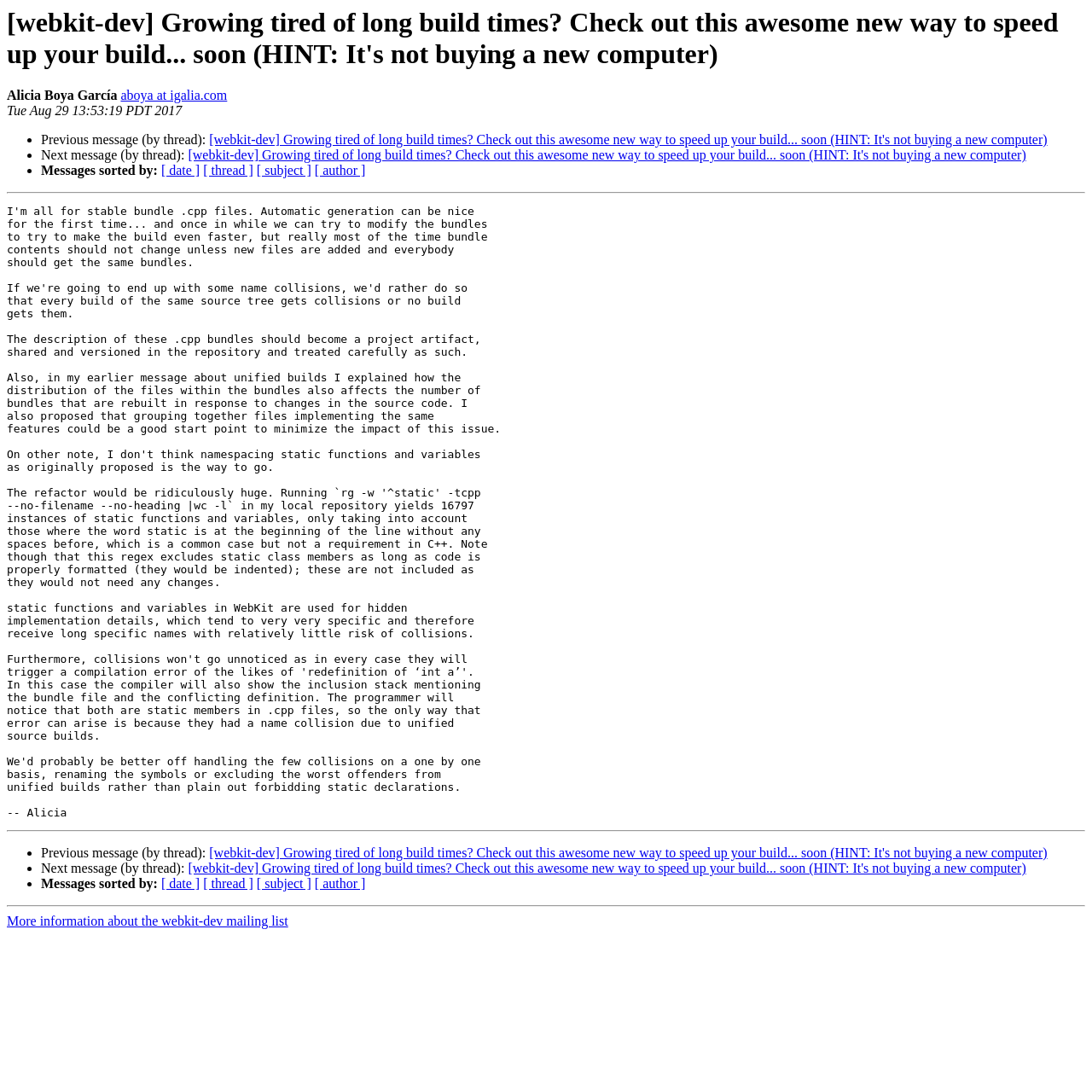Detail the features and information presented on the webpage.

This webpage appears to be an archived email thread from the webkit-dev mailing list. At the top, there is a heading that reads "[webkit-dev] Growing tired of long build times? Check out this awesome new way to speed up your build... soon (HINT: It's not buying a new computer)". Below this heading, there is a line of text that displays the author's name, "Alicia Boya García", and their email address, "aboya at igalia.com". 

To the right of the author's information, there is a timestamp that reads "Tue Aug 29 13:53:19 PDT 2017". Below this, there are three bullet points with links to previous and next messages in the thread, as well as a link to the same message. 

Further down the page, there is a horizontal separator line, followed by another set of three bullet points with the same links as before. Below this, there is another horizontal separator line, and then a section with links to sort messages by date, thread, subject, or author. 

At the very bottom of the page, there is a final horizontal separator line, followed by a link to more information about the webkit-dev mailing list.